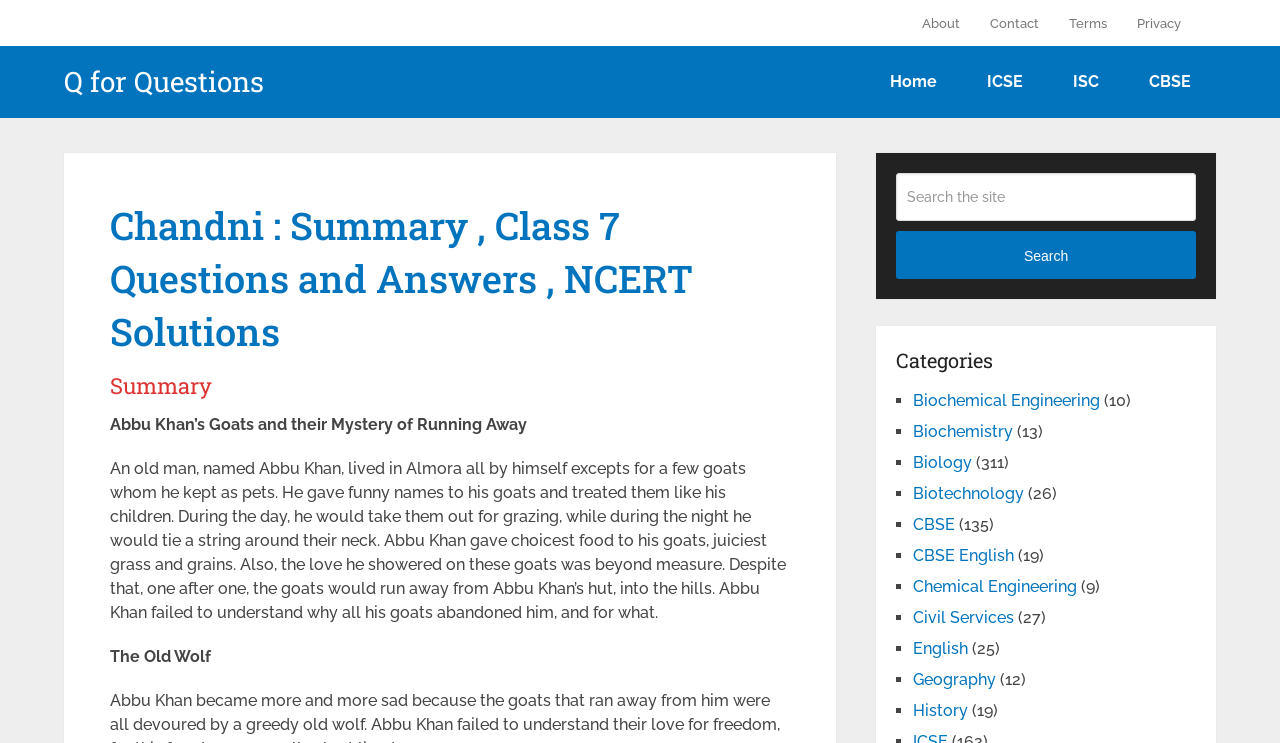What is the number of questions in the CBSE English category?
Using the visual information, answer the question in a single word or phrase.

19